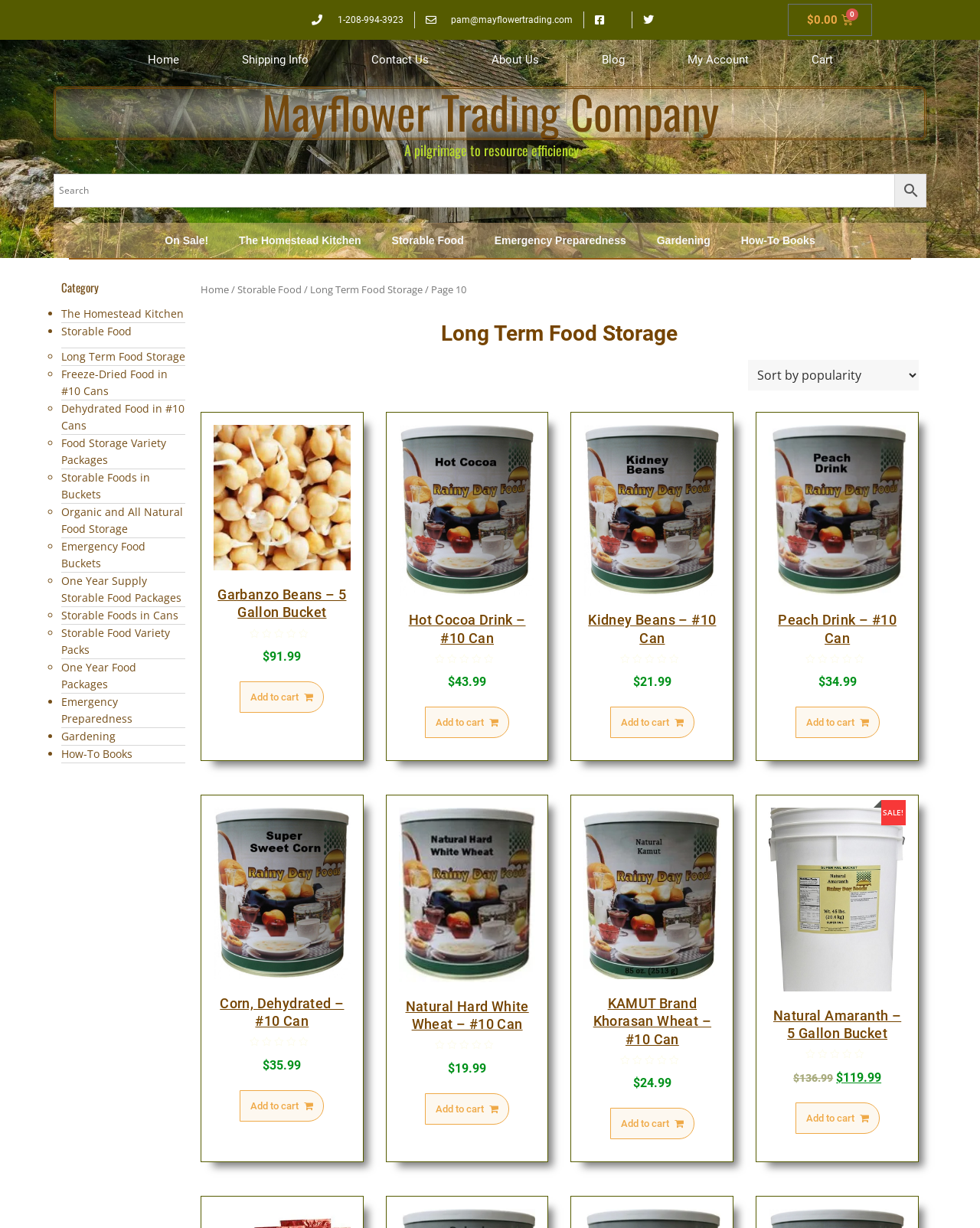How many products are listed on this page?
Please provide a single word or phrase based on the screenshot.

5